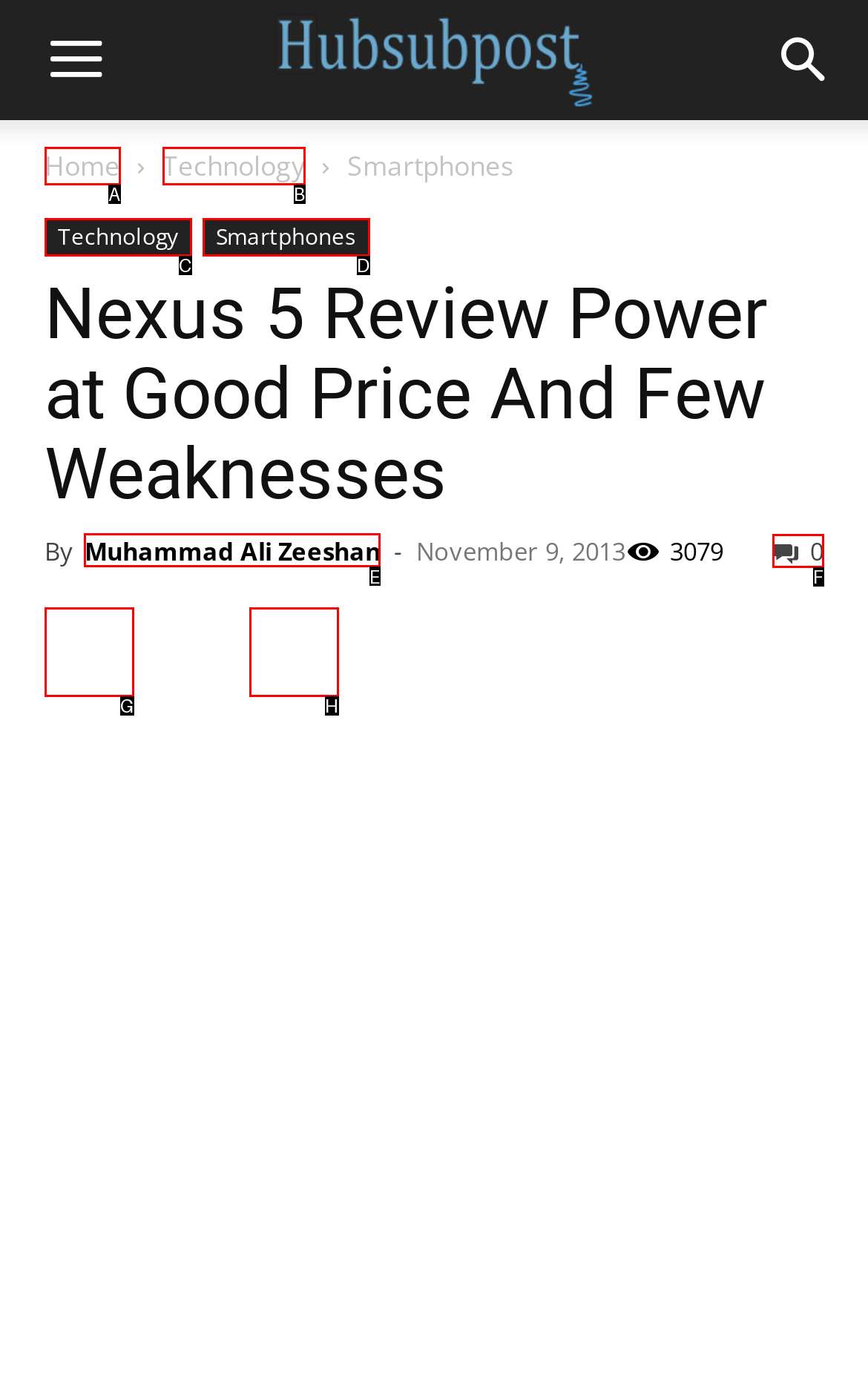Identify which lettered option completes the task: check author profile. Provide the letter of the correct choice.

E